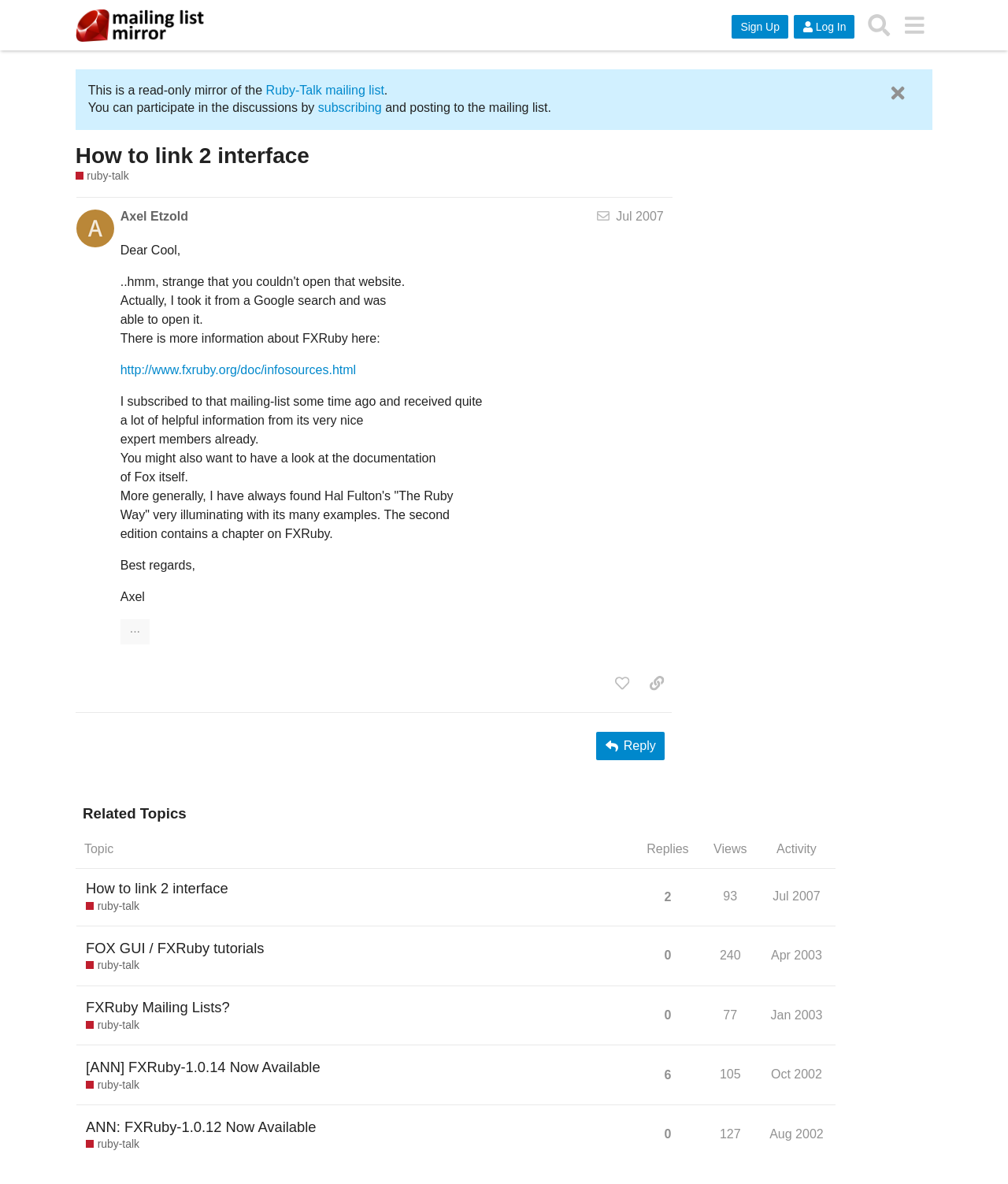Specify the bounding box coordinates (top-left x, top-left y, bottom-right x, bottom-right y) of the UI element in the screenshot that matches this description: FOX GUI / FXRuby tutorials

[0.085, 0.784, 0.262, 0.817]